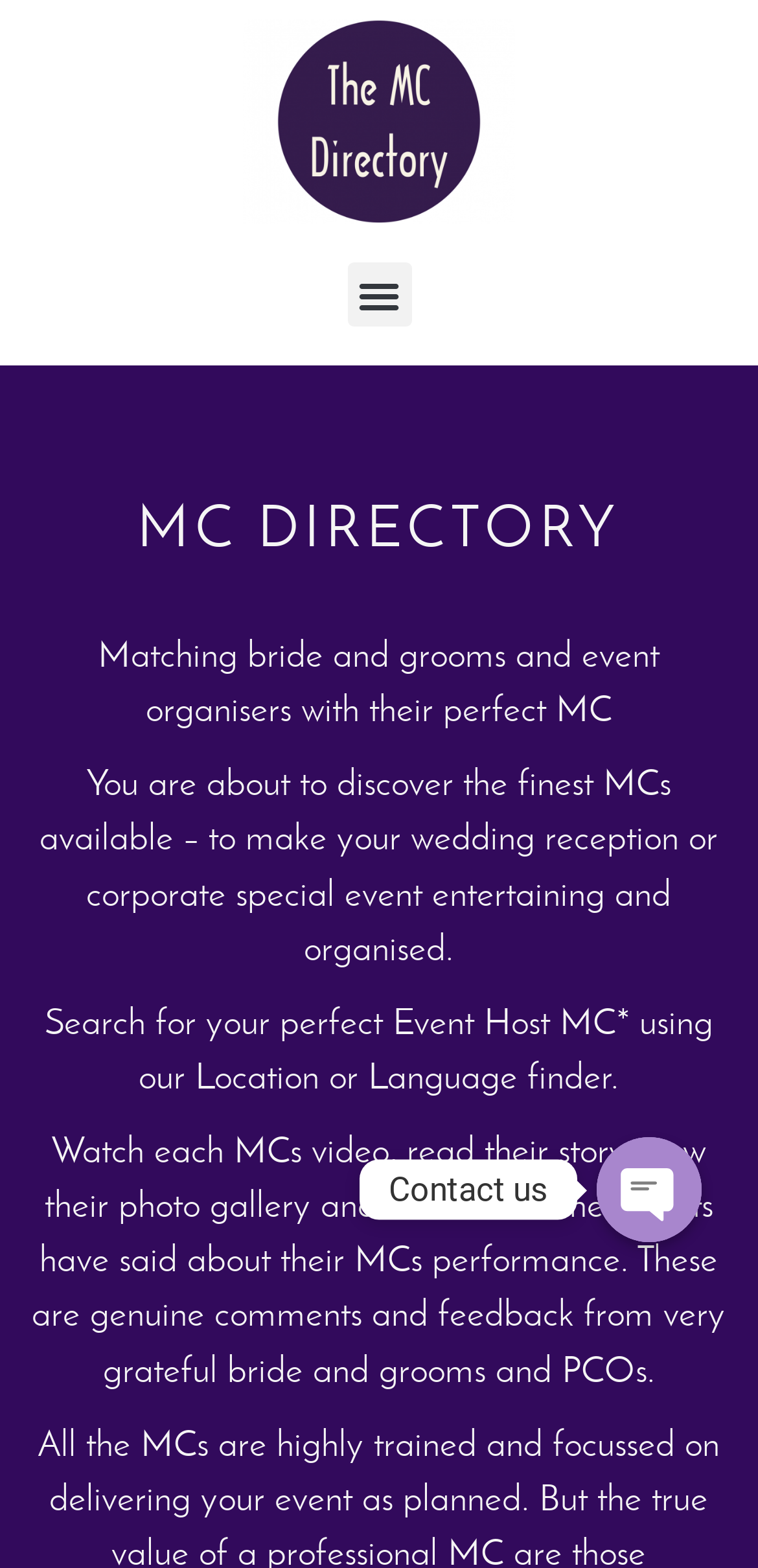Please look at the image and answer the question with a detailed explanation: How many images are associated with the social media links?

Upon examining the webpage's content, I discovered that each of the three social media links (Email, Instagram, and Facebook Page) has an associated image, resulting in a total of three images.